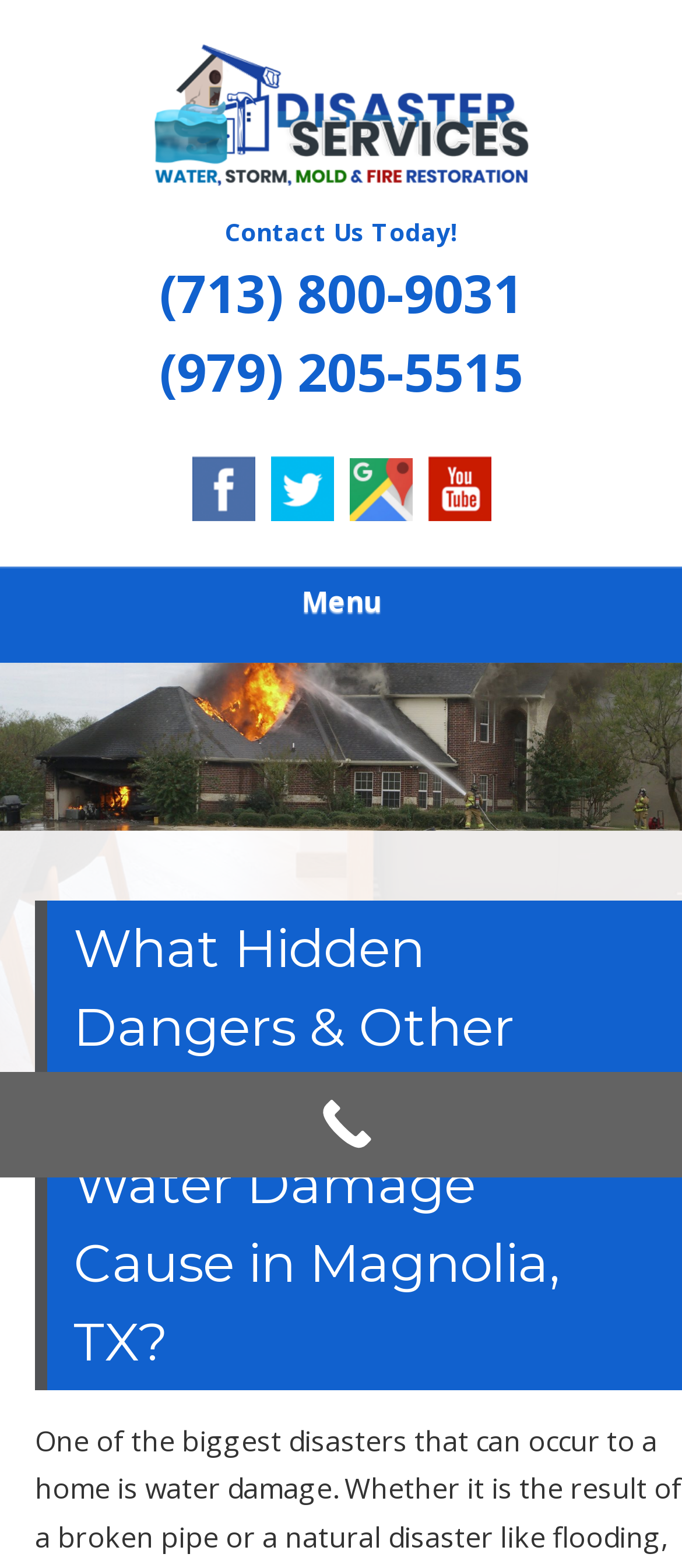Specify the bounding box coordinates of the region I need to click to perform the following instruction: "Click the 'Facebook' link". The coordinates must be four float numbers in the range of 0 to 1, i.e., [left, top, right, bottom].

[0.276, 0.311, 0.378, 0.341]